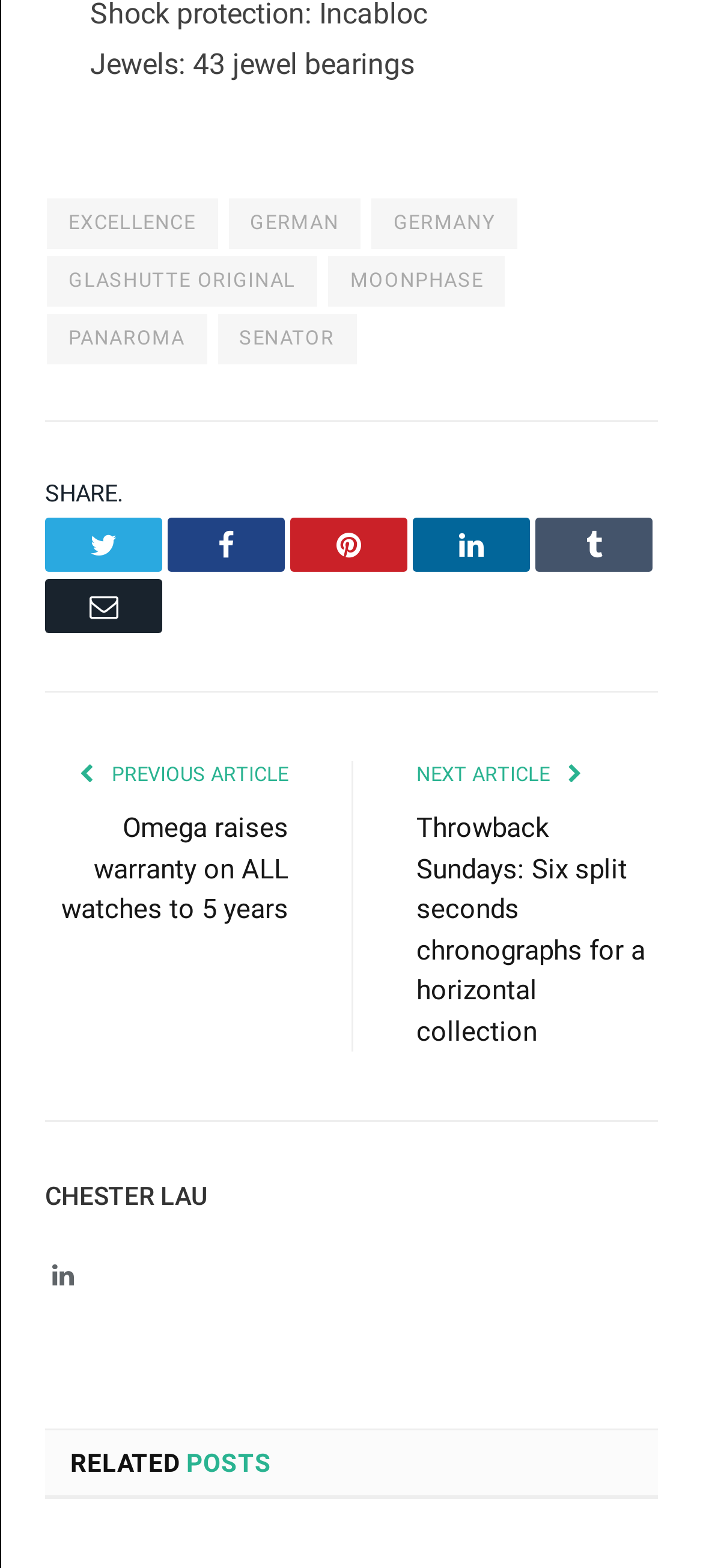Determine the bounding box coordinates of the clickable region to carry out the instruction: "Share on Twitter".

[0.064, 0.33, 0.231, 0.364]